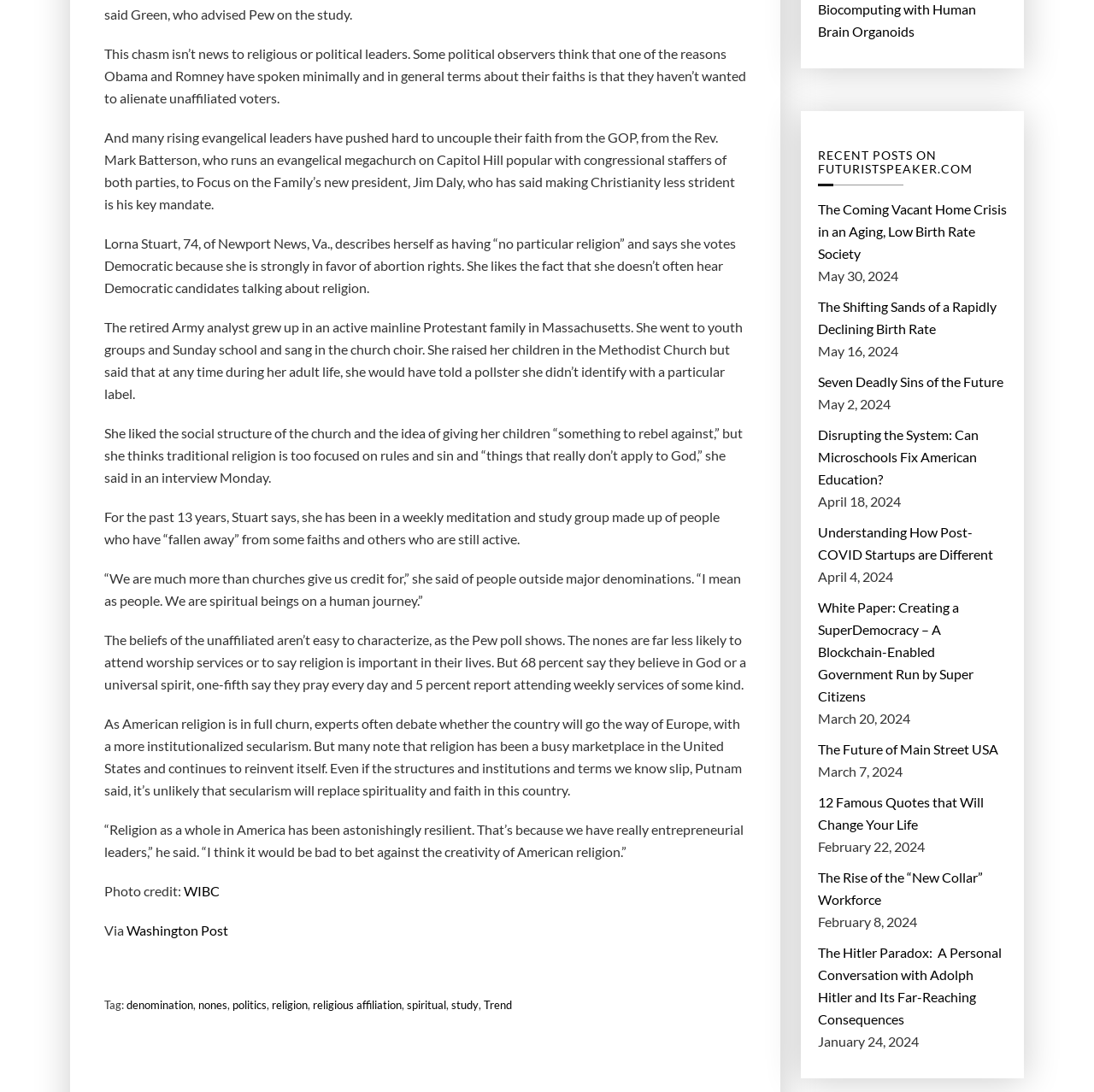Provide a short answer using a single word or phrase for the following question: 
What percentage of unaffiliated people believe in God or a universal spirit?

68 percent